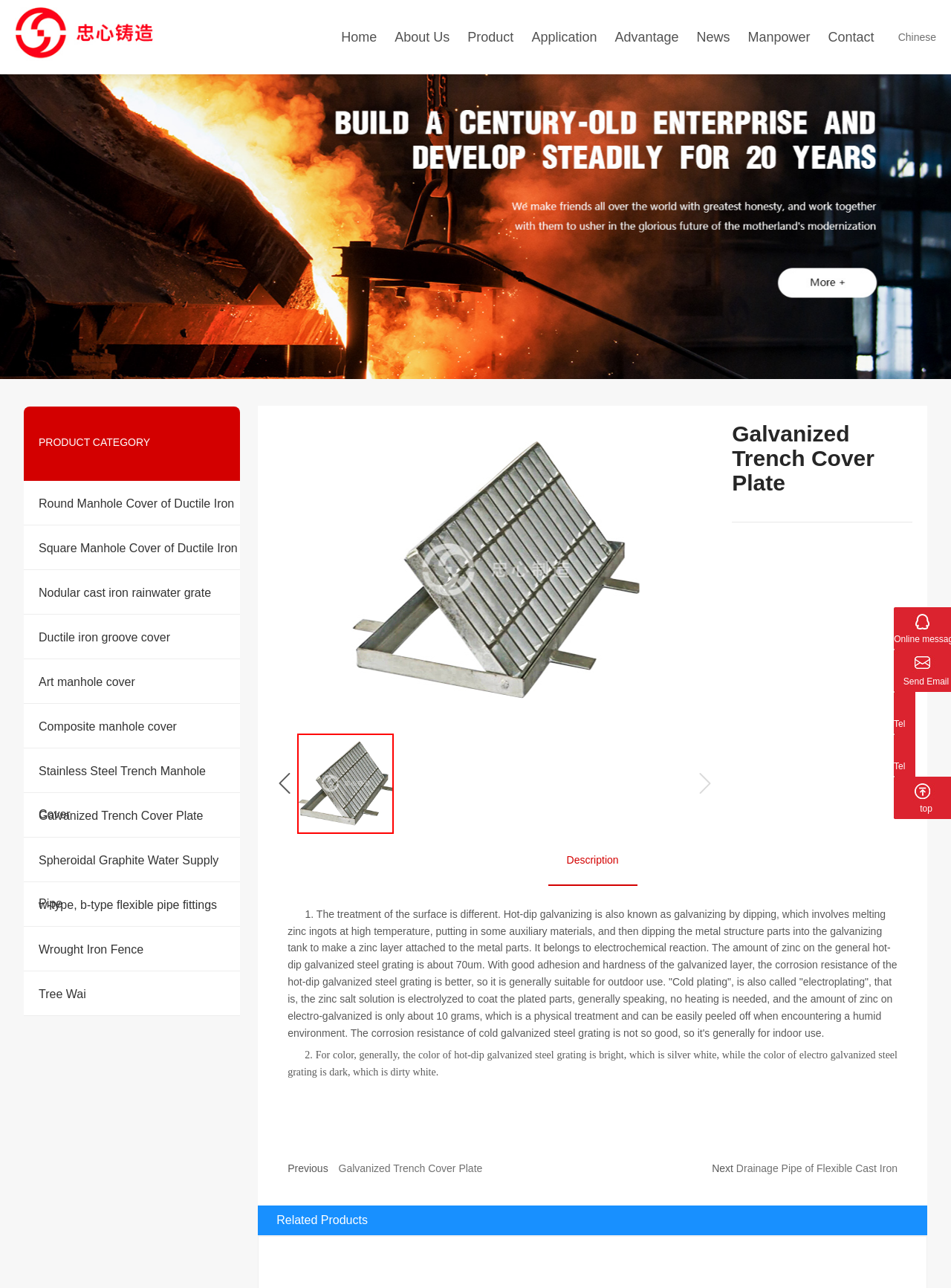Find the bounding box coordinates of the clickable area that will achieve the following instruction: "View the 'Galvanized Trench Cover Plate' product".

[0.025, 0.615, 0.252, 0.65]